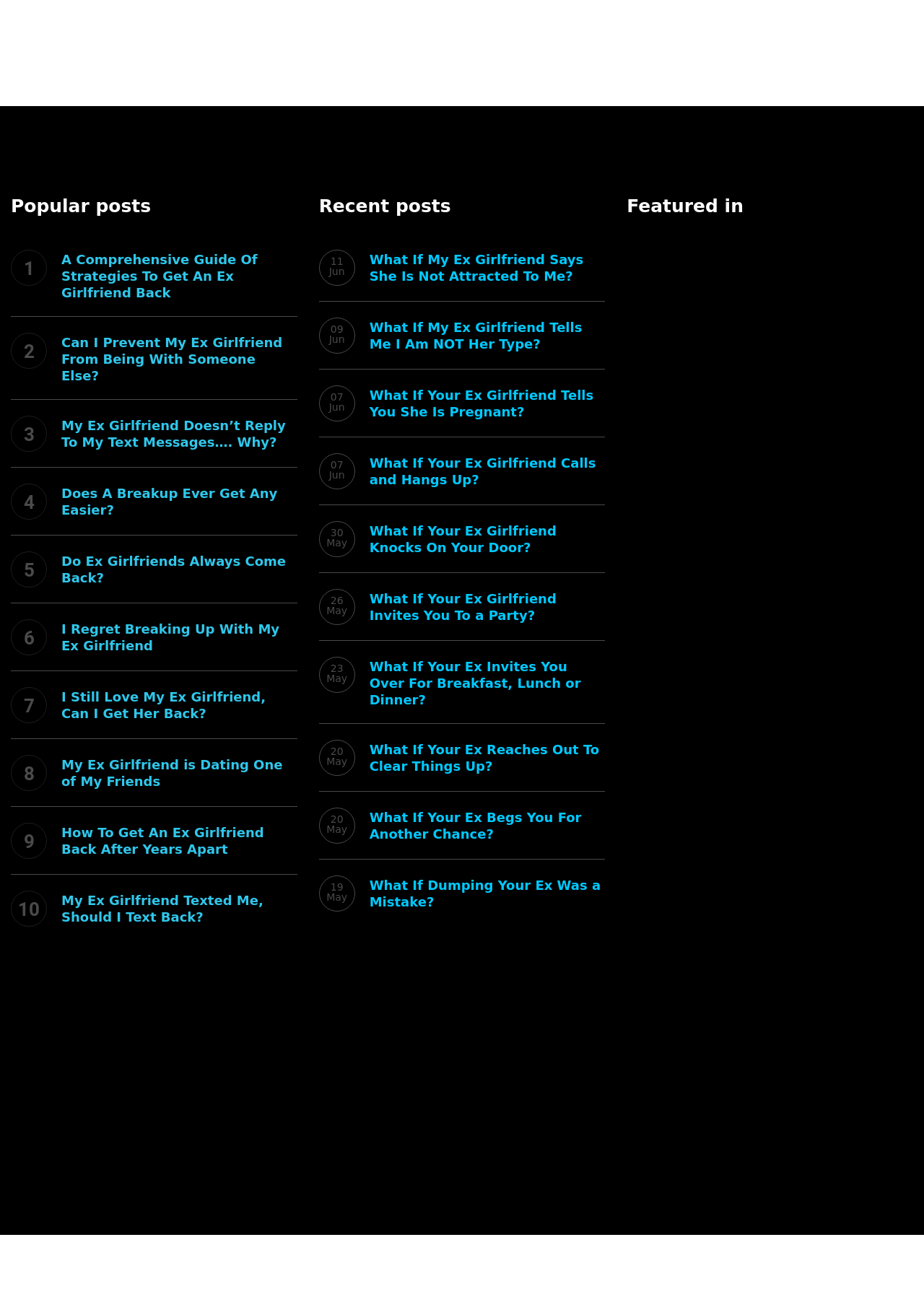What is the title of the first popular post?
Provide a detailed answer to the question using information from the image.

The webpage has a section titled 'Popular posts' which lists several links. The first link in this section is 'A Comprehensive Guide Of Strategies To Get An Ex Girlfriend Back', which is the title of the first popular post.